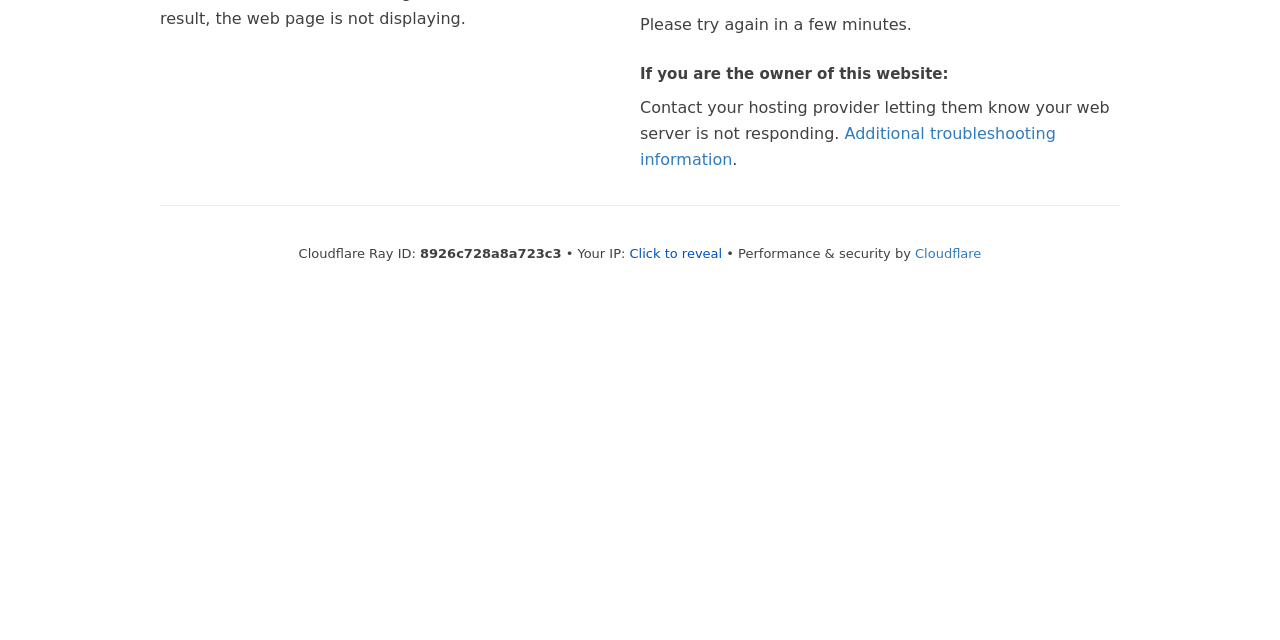Identify the bounding box coordinates for the UI element described by the following text: "Cloudflare". Provide the coordinates as four float numbers between 0 and 1, in the format [left, top, right, bottom].

[0.715, 0.384, 0.767, 0.407]